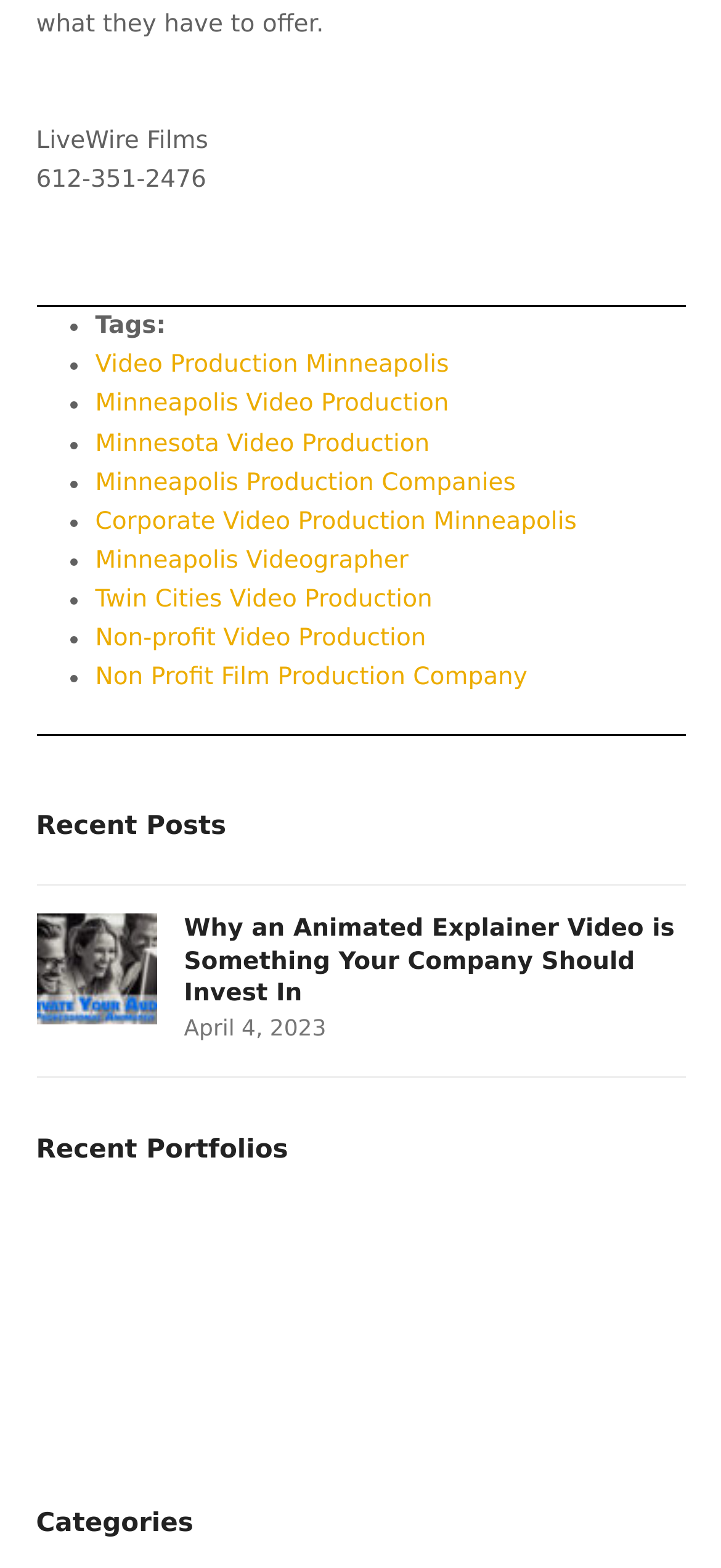Locate the bounding box coordinates of the area that needs to be clicked to fulfill the following instruction: "Read the recent post about animated videos". The coordinates should be in the format of four float numbers between 0 and 1, namely [left, top, right, bottom].

[0.05, 0.582, 0.95, 0.668]